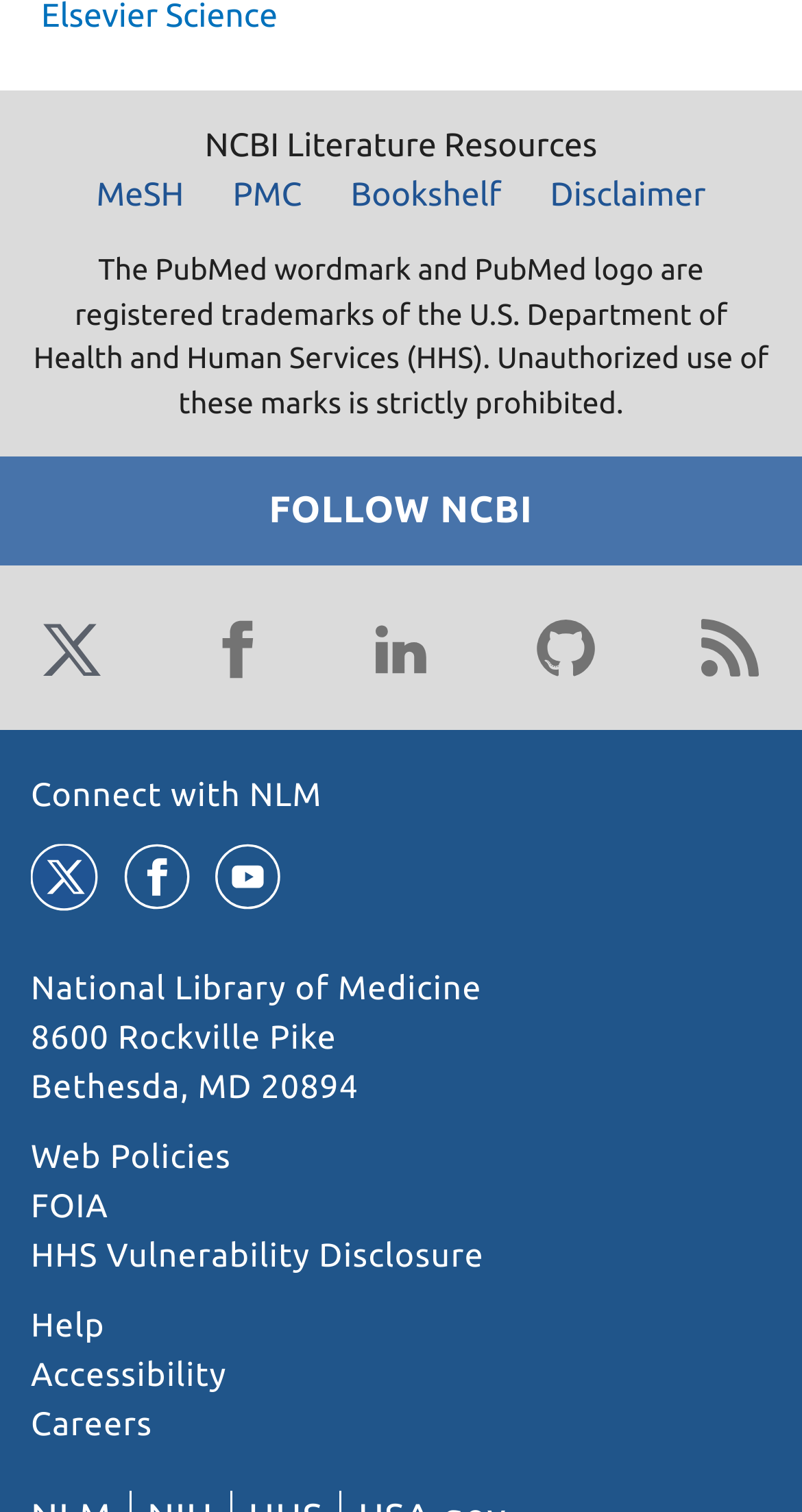Please give a concise answer to this question using a single word or phrase: 
How many links are there at the bottom of the page?

7